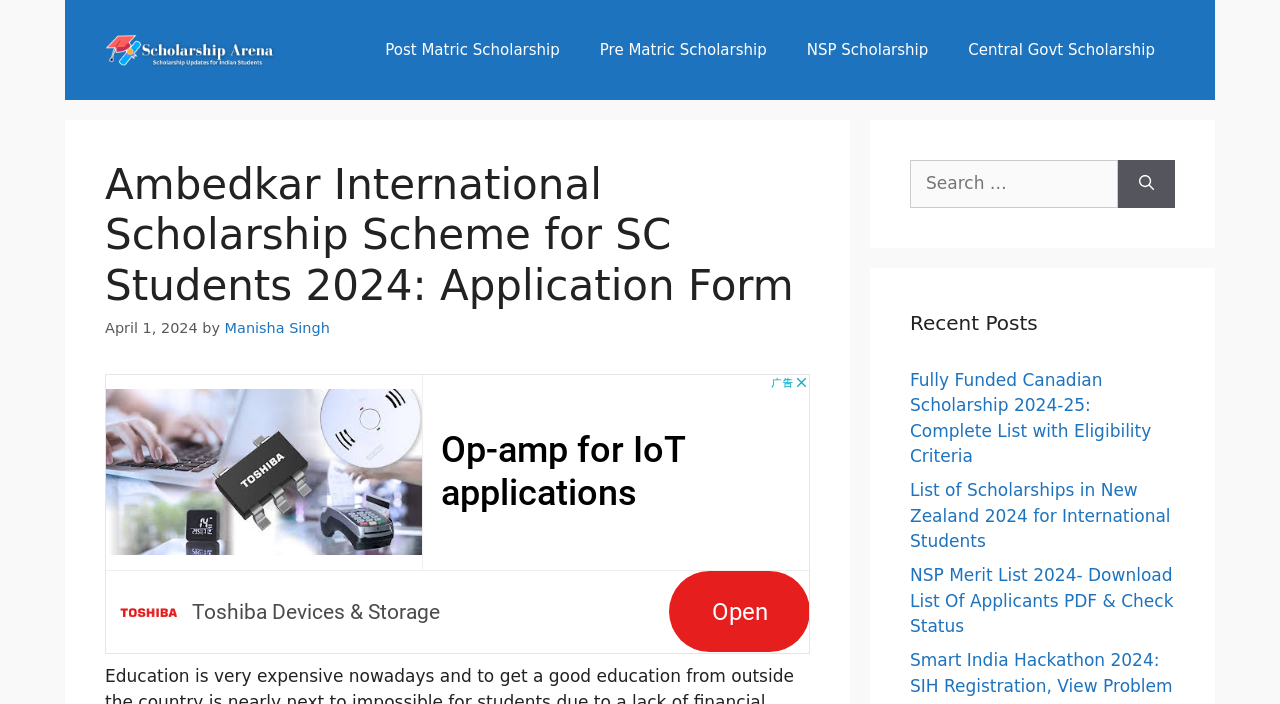What is the purpose of the search box?
Please utilize the information in the image to give a detailed response to the question.

The search box is located on the right side of the webpage, and its purpose is to allow users to search for specific scholarships or related information.